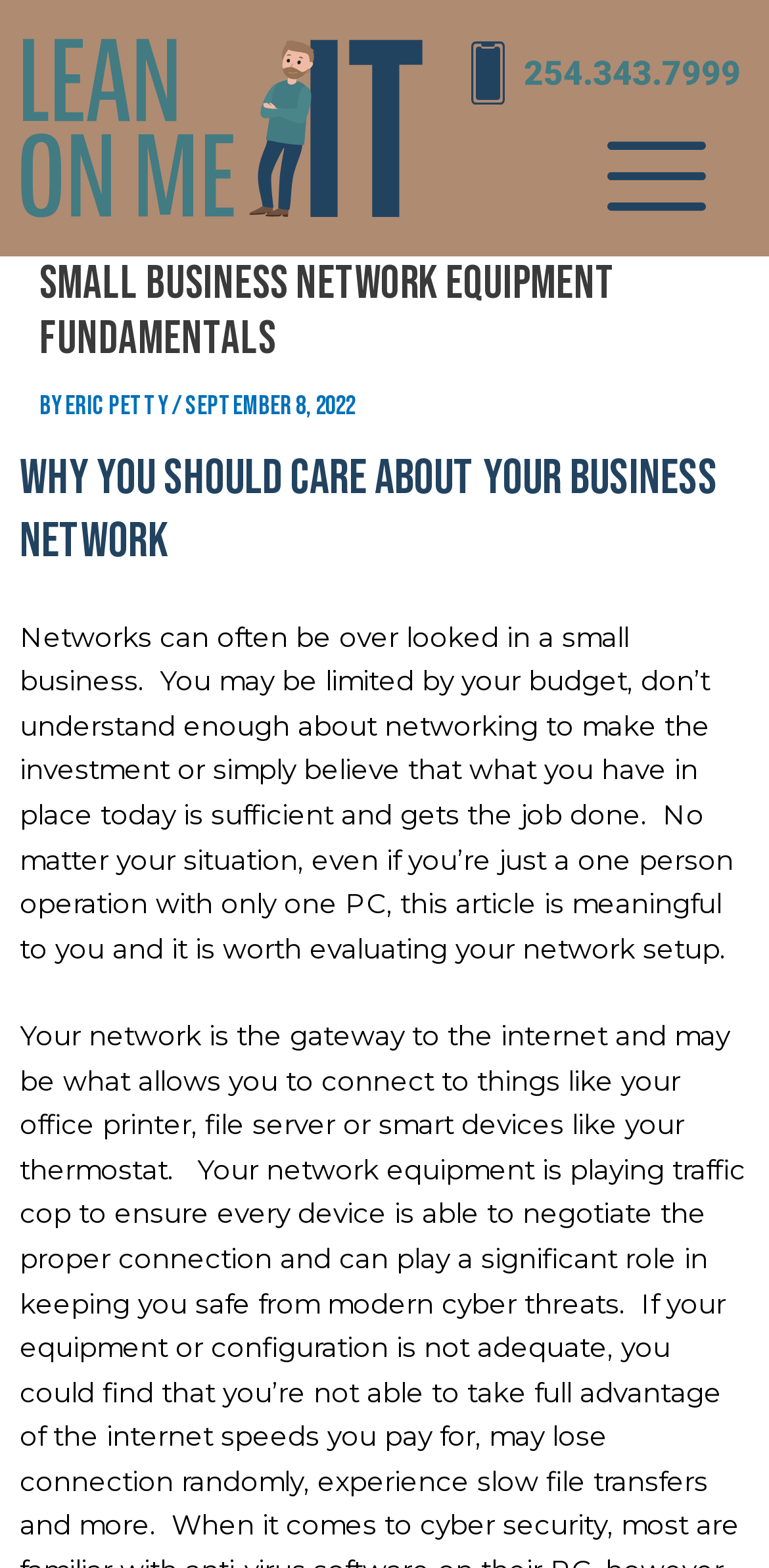Using the information in the image, could you please answer the following question in detail:
What is the main topic of the article?

I found the main topic of the article by looking at the heading 'Why you should care about your business network' and the text that follows, which discusses the importance of networks in small businesses.